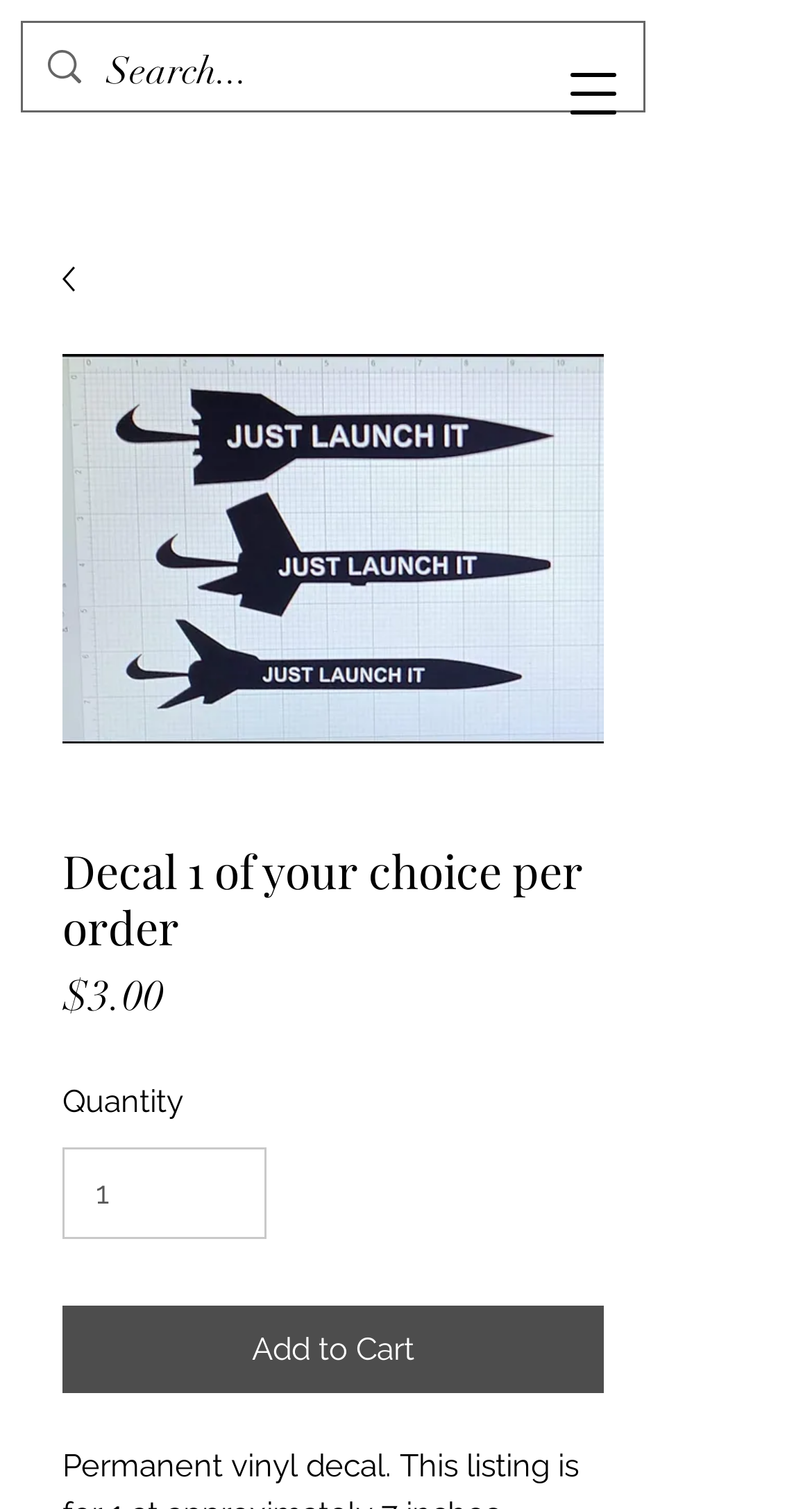Provide a brief response to the question using a single word or phrase: 
Is there an image of the decal on the page?

Yes